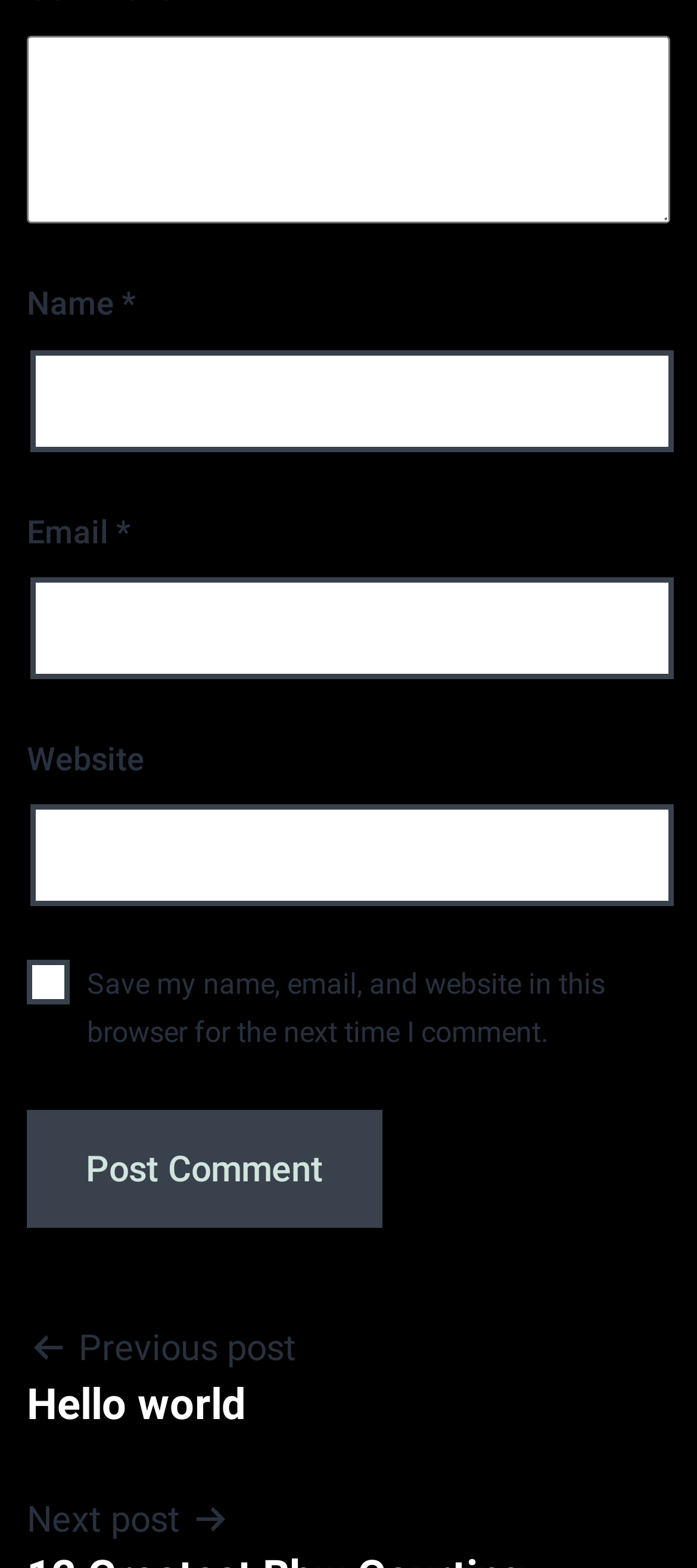Respond to the following query with just one word or a short phrase: 
What is the label of the last text field?

Website